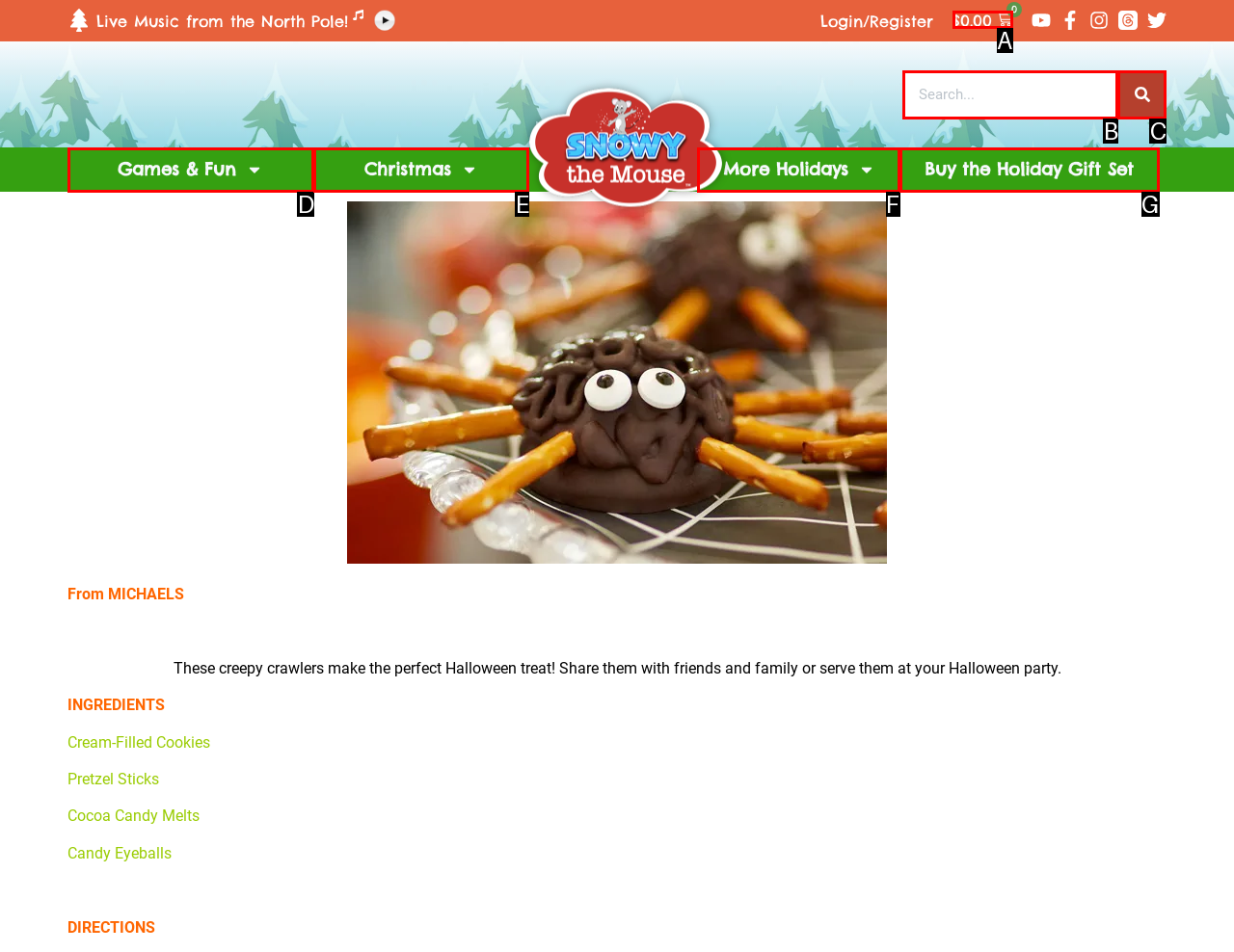Identify the letter of the option that best matches the following description: parent_node: Search name="s" placeholder="Search...". Respond with the letter directly.

B